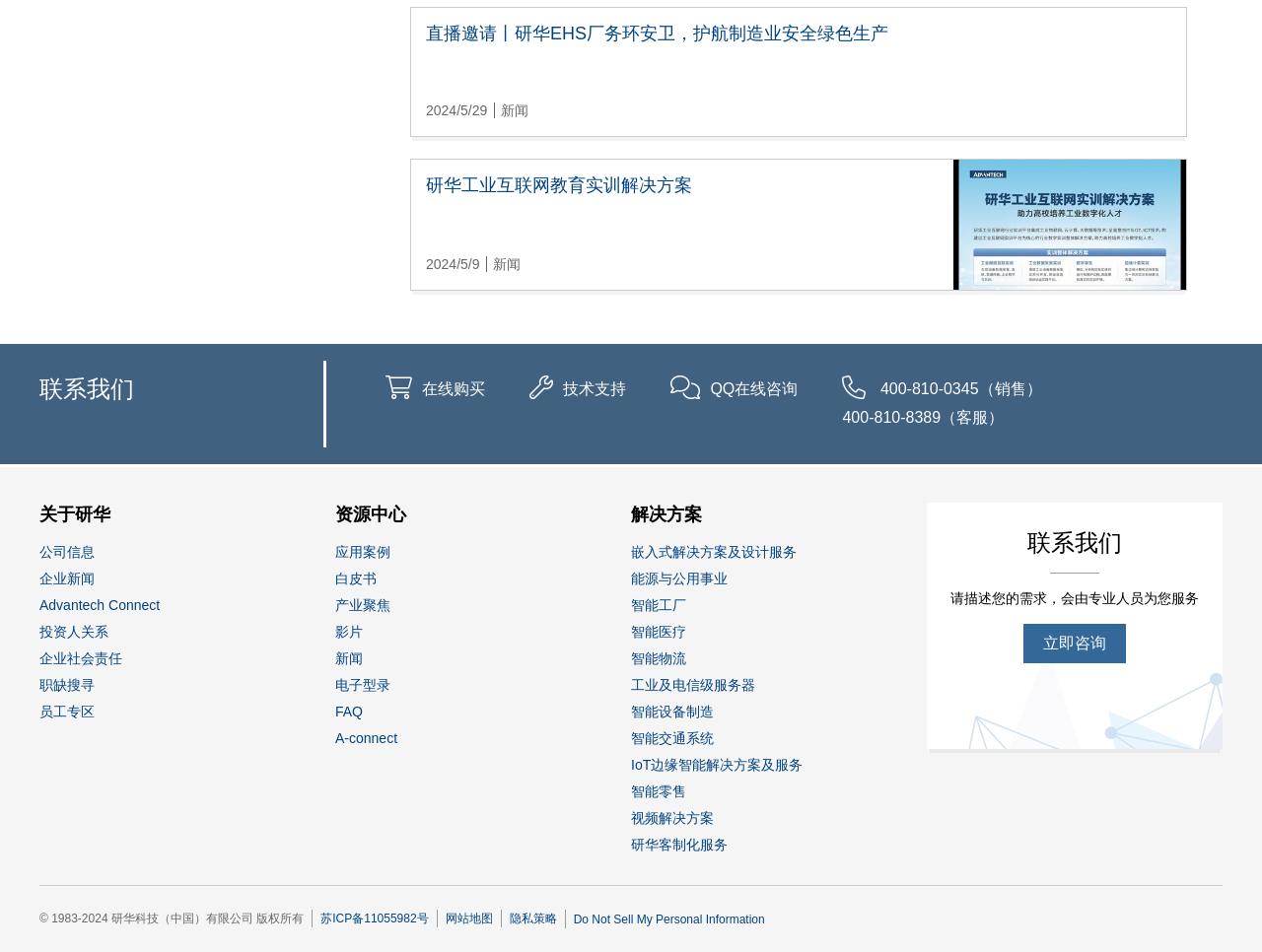Provide a brief response in the form of a single word or phrase:
What is the phone number for sales?

400-810-0345